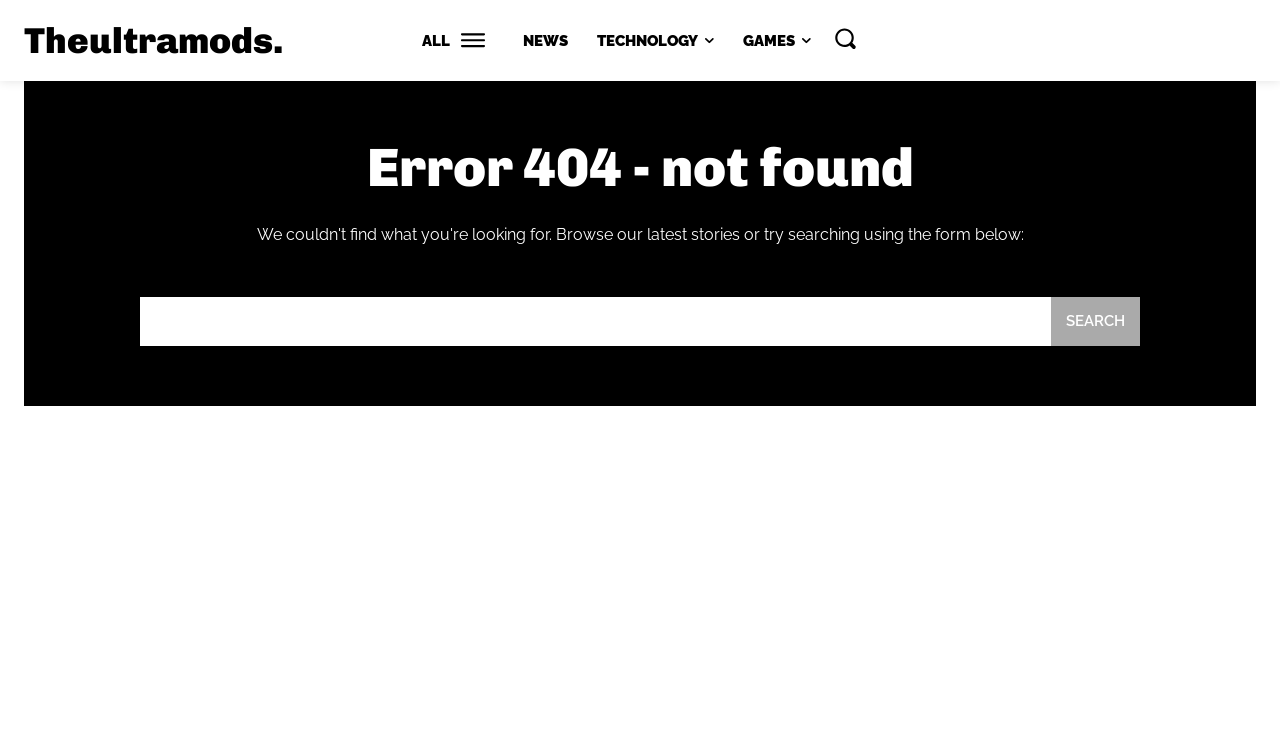What is the text on the first link? Analyze the screenshot and reply with just one word or a short phrase.

Theultramods